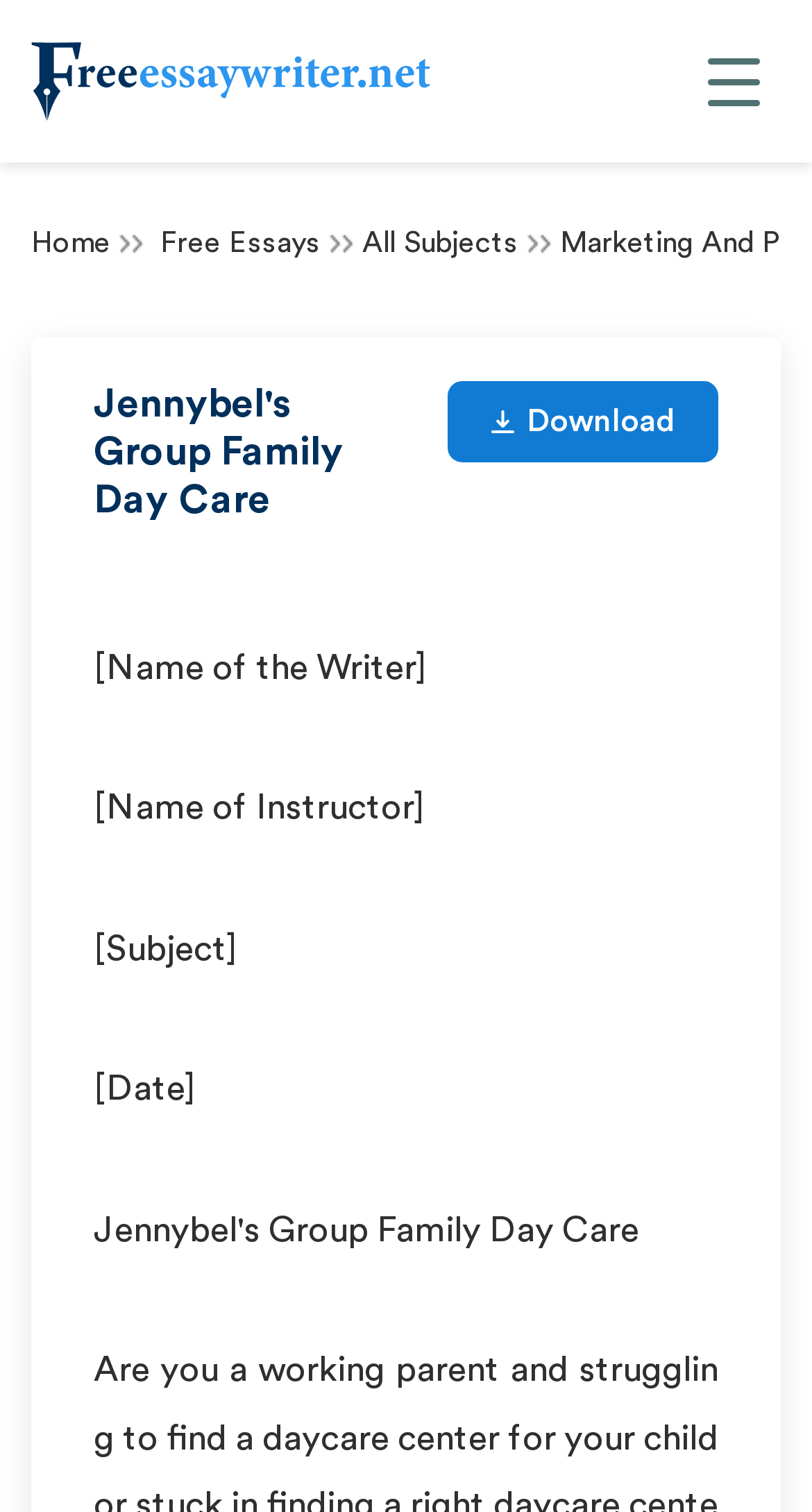Kindly respond to the following question with a single word or a brief phrase: 
What is the position of the 'Back to top' link?

Bottom-right